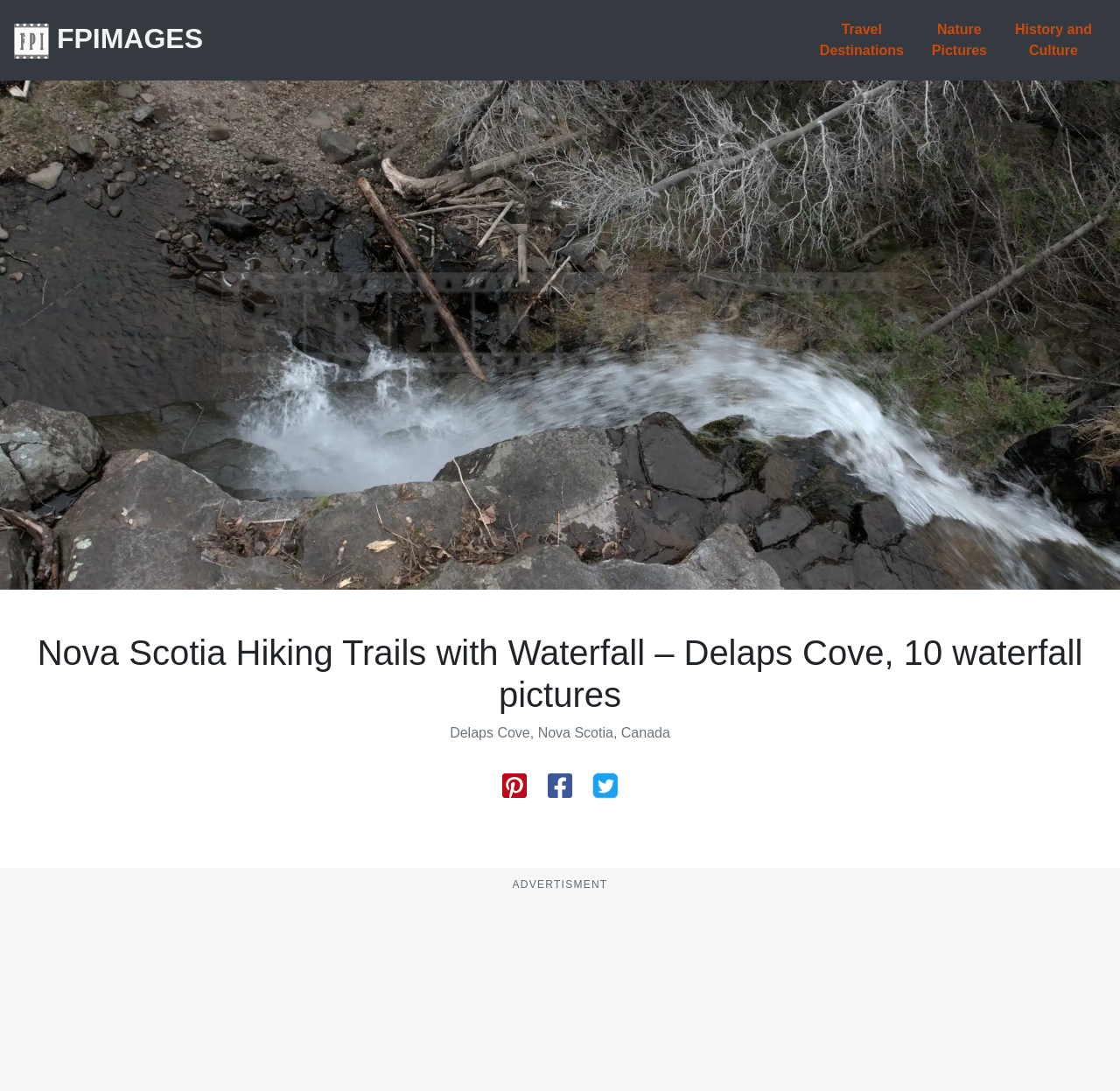Locate the UI element that matches the description aria-label="Share on Pinterest" in the webpage screenshot. Return the bounding box coordinates in the format (top-left x, top-left y, bottom-right x, bottom-right y), with values ranging from 0 to 1.

[0.447, 0.707, 0.472, 0.733]